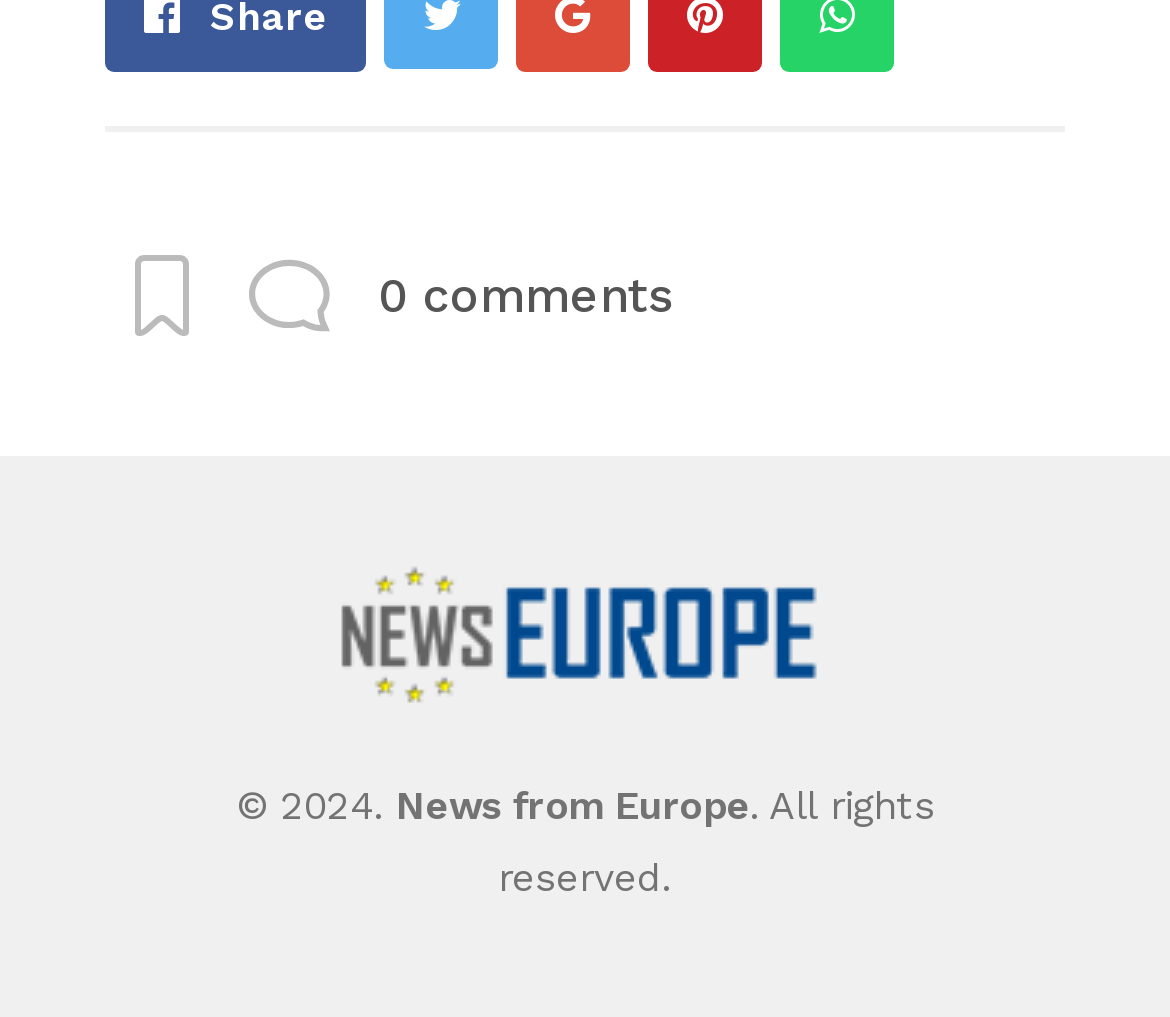What is the name of the website?
Provide a detailed and well-explained answer to the question.

I found the name of the website by looking at the text 'News from Europe' located at the bottom of the webpage, which is likely to be the website's name.